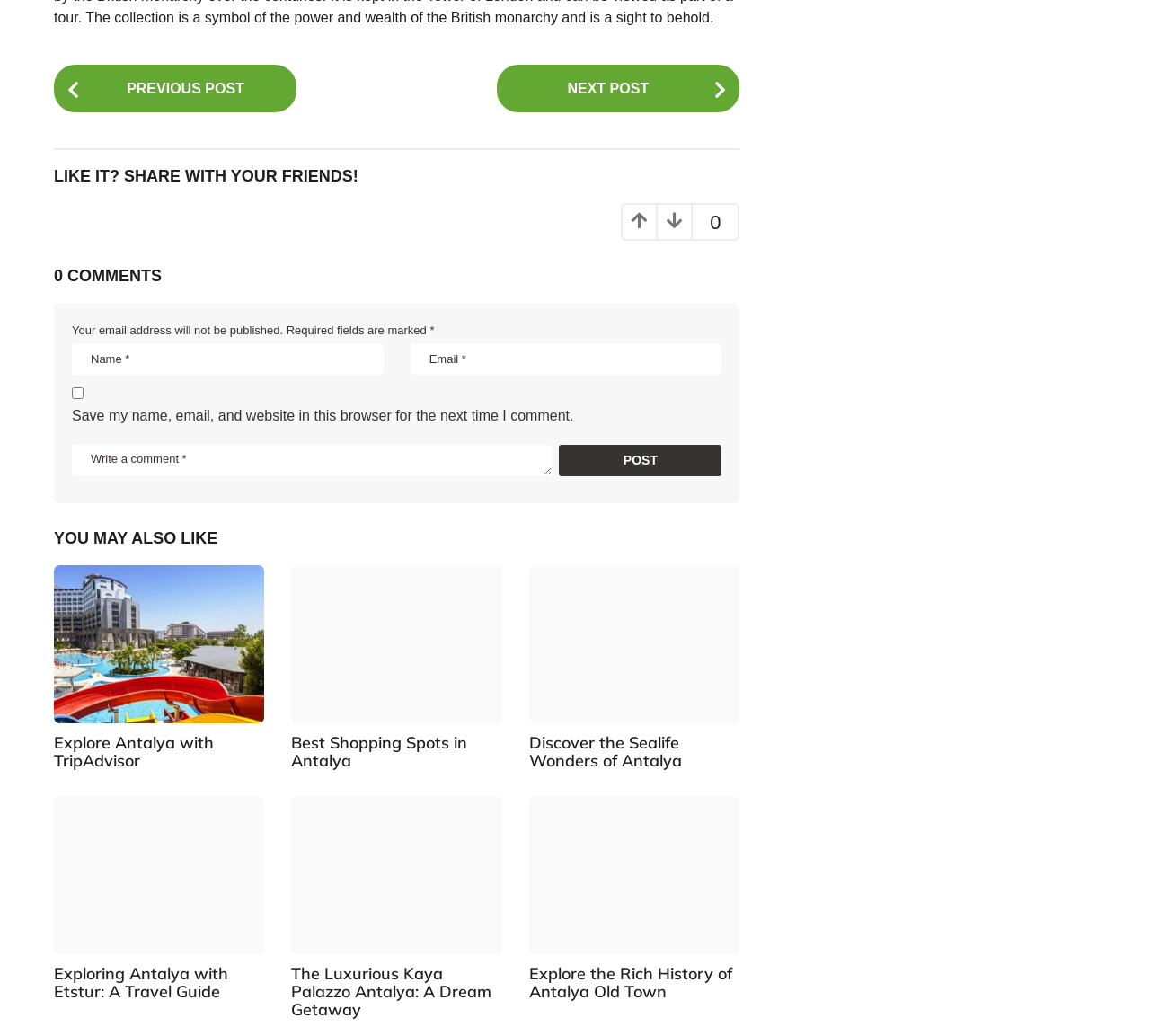How many comments are there on this post?
Please provide a comprehensive answer based on the contents of the image.

The webpage has a heading '0 COMMENTS', indicating that there are no comments on this post.